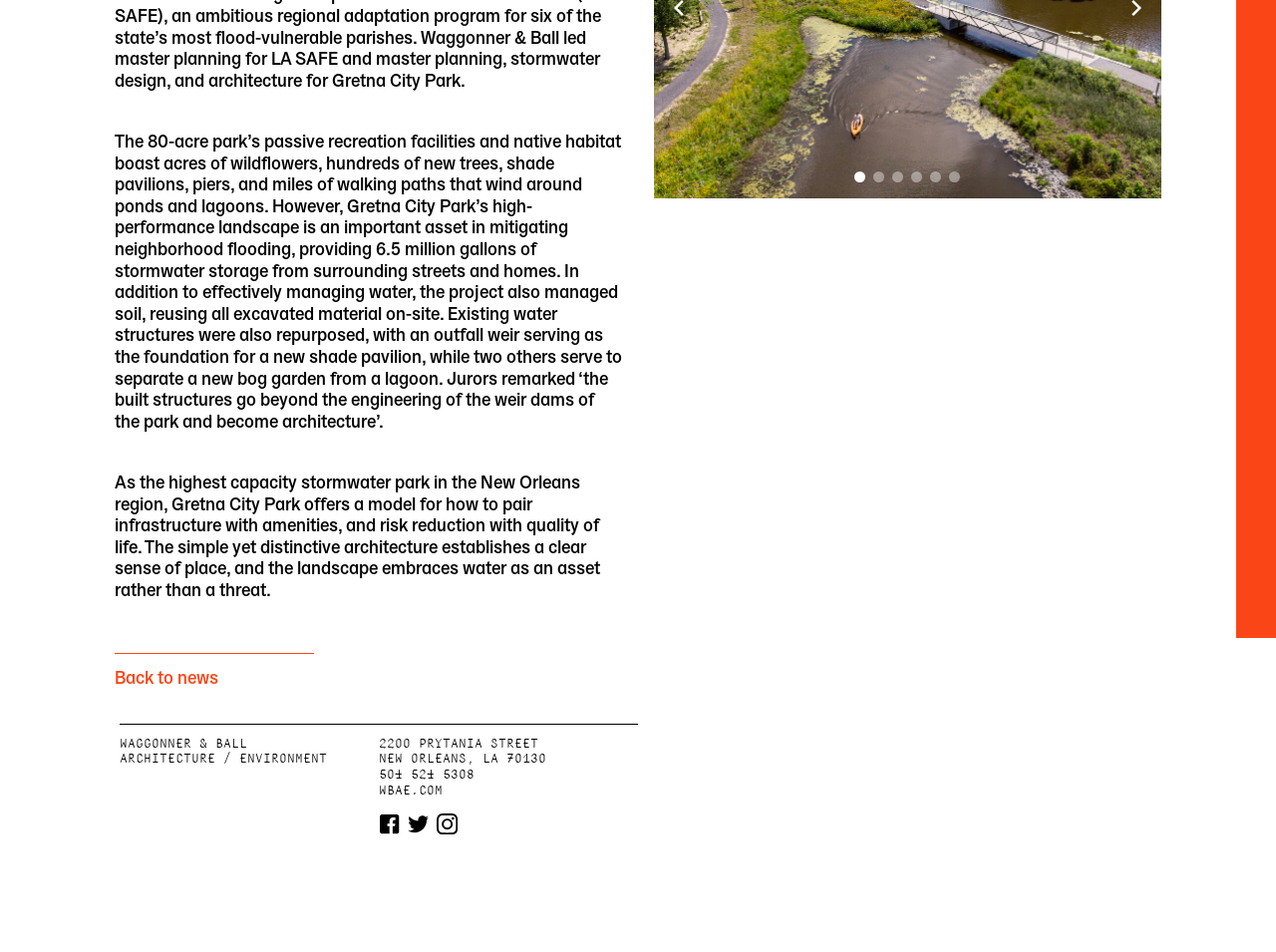Given the element description "Back to news", identify the bounding box of the corresponding UI element.

[0.09, 0.686, 0.246, 0.727]